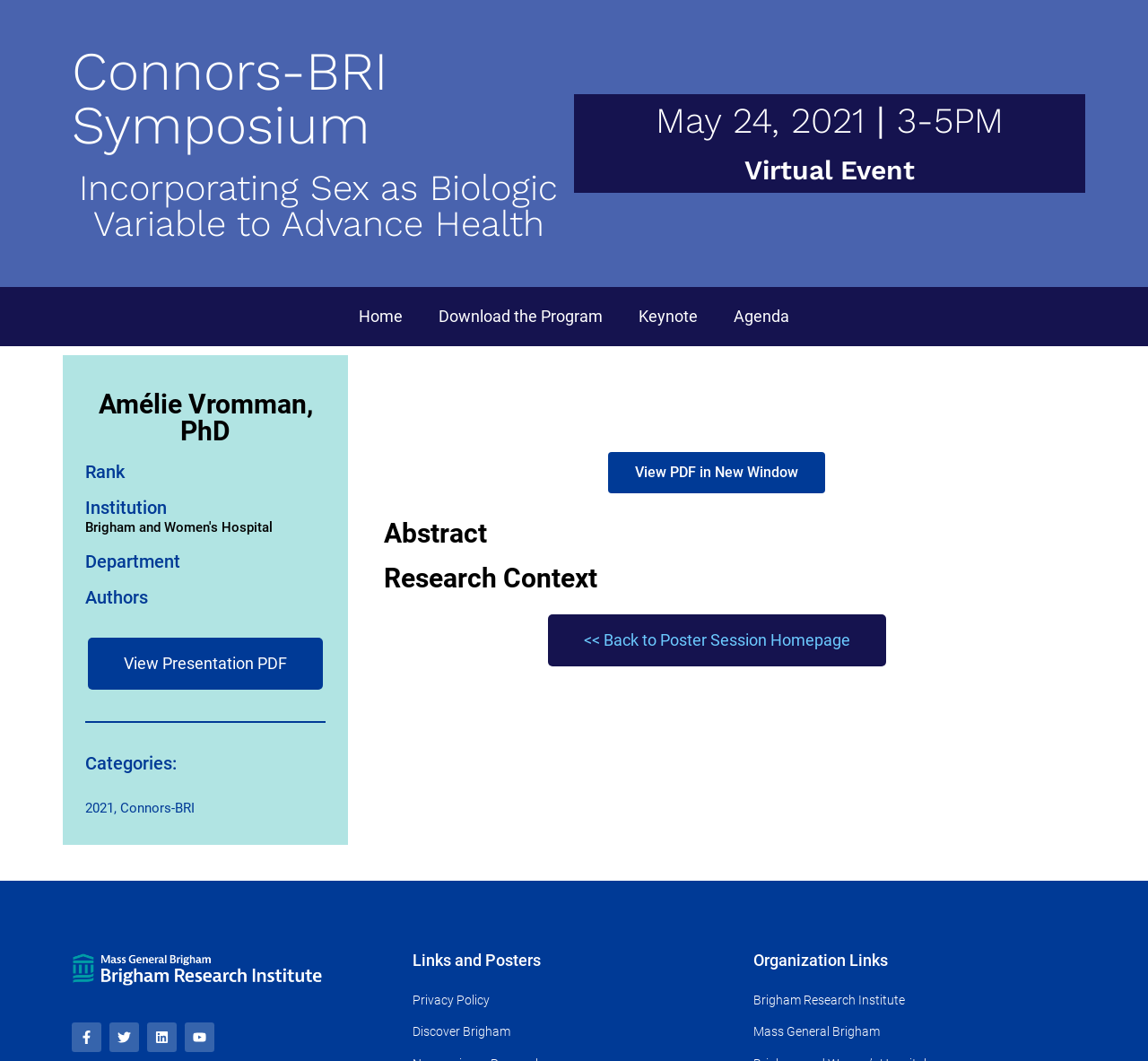What is the date of the event?
Kindly give a detailed and elaborate answer to the question.

The date of the event is mentioned in the heading element 'May 24, 2021 | 3-5PM' located near the top of the page, which provides information about the timing of the event.